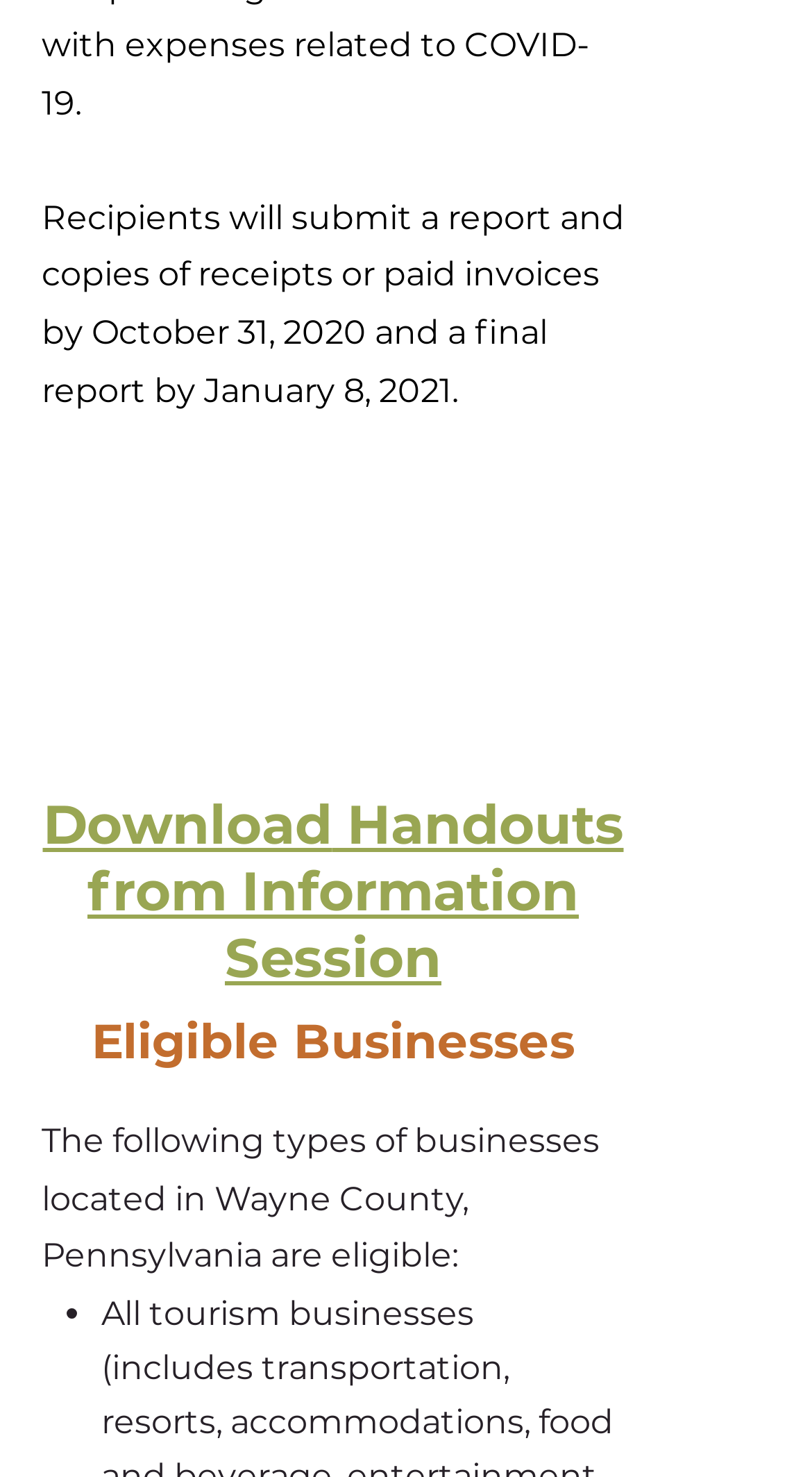Analyze the image and answer the question with as much detail as possible: 
What is the final report deadline?

The webpage mentions that recipients will submit a final report by January 8, 2021, which indicates that this is the deadline for submitting the final report.